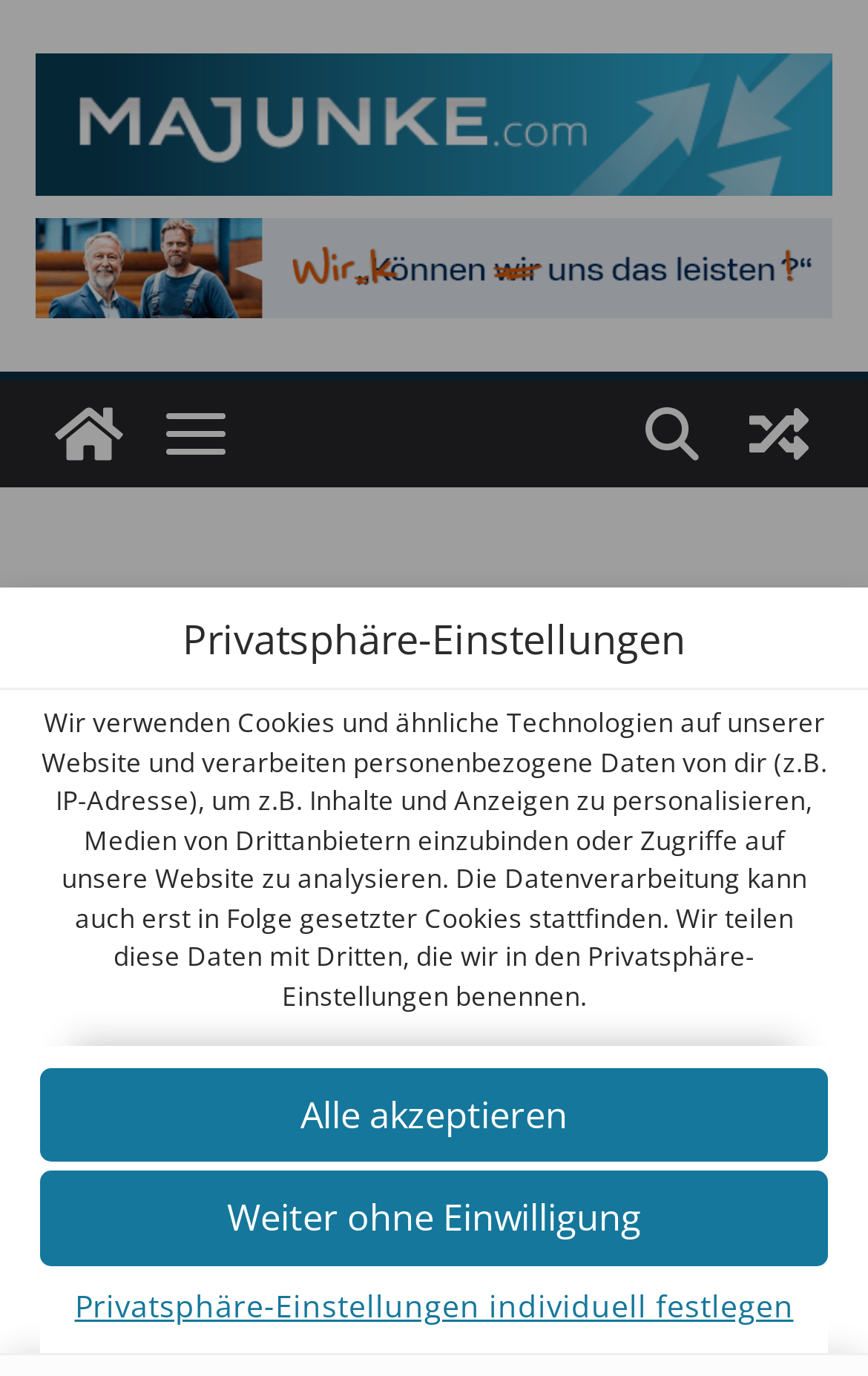Find the bounding box coordinates for the UI element that matches this description: "Datenschutzerklärung".

[0.397, 0.937, 0.715, 0.963]